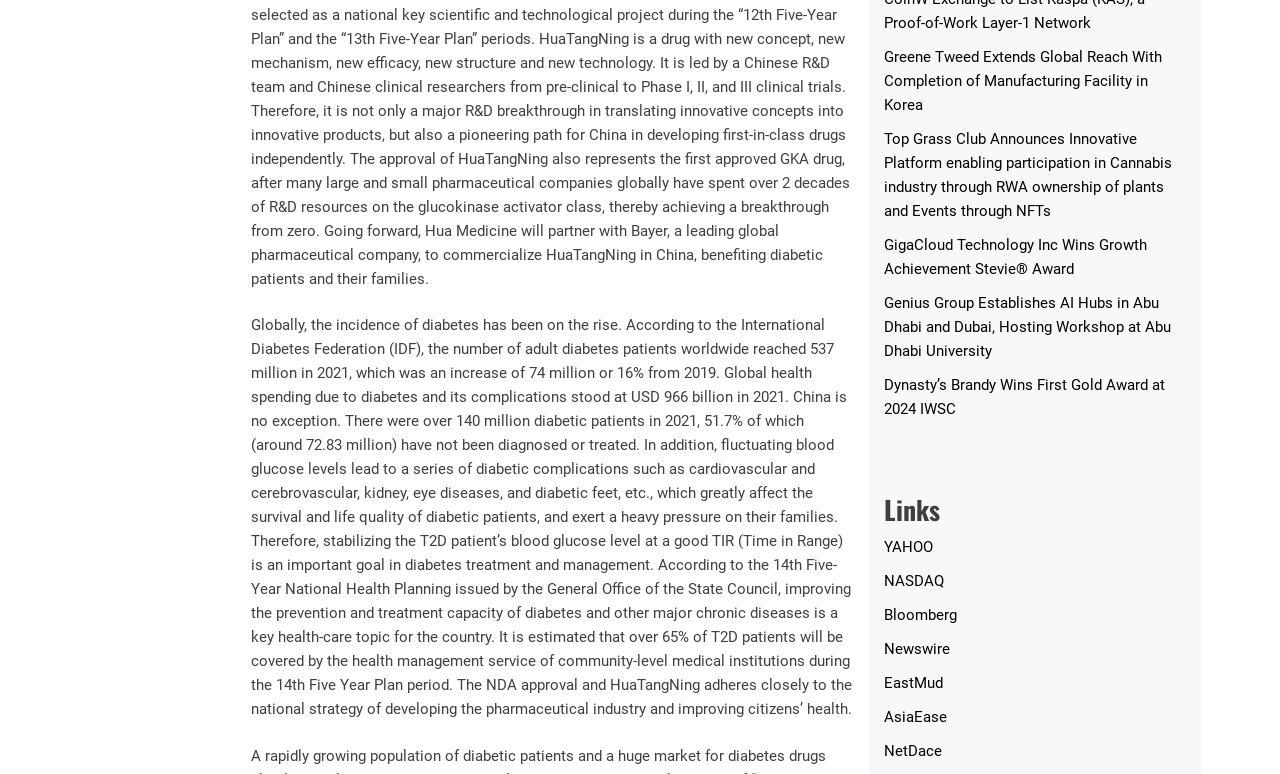Please identify the bounding box coordinates of the element's region that needs to be clicked to fulfill the following instruction: "Visit YAHOO". The bounding box coordinates should consist of four float numbers between 0 and 1, i.e., [left, top, right, bottom].

[0.725, 0.881, 0.764, 0.904]